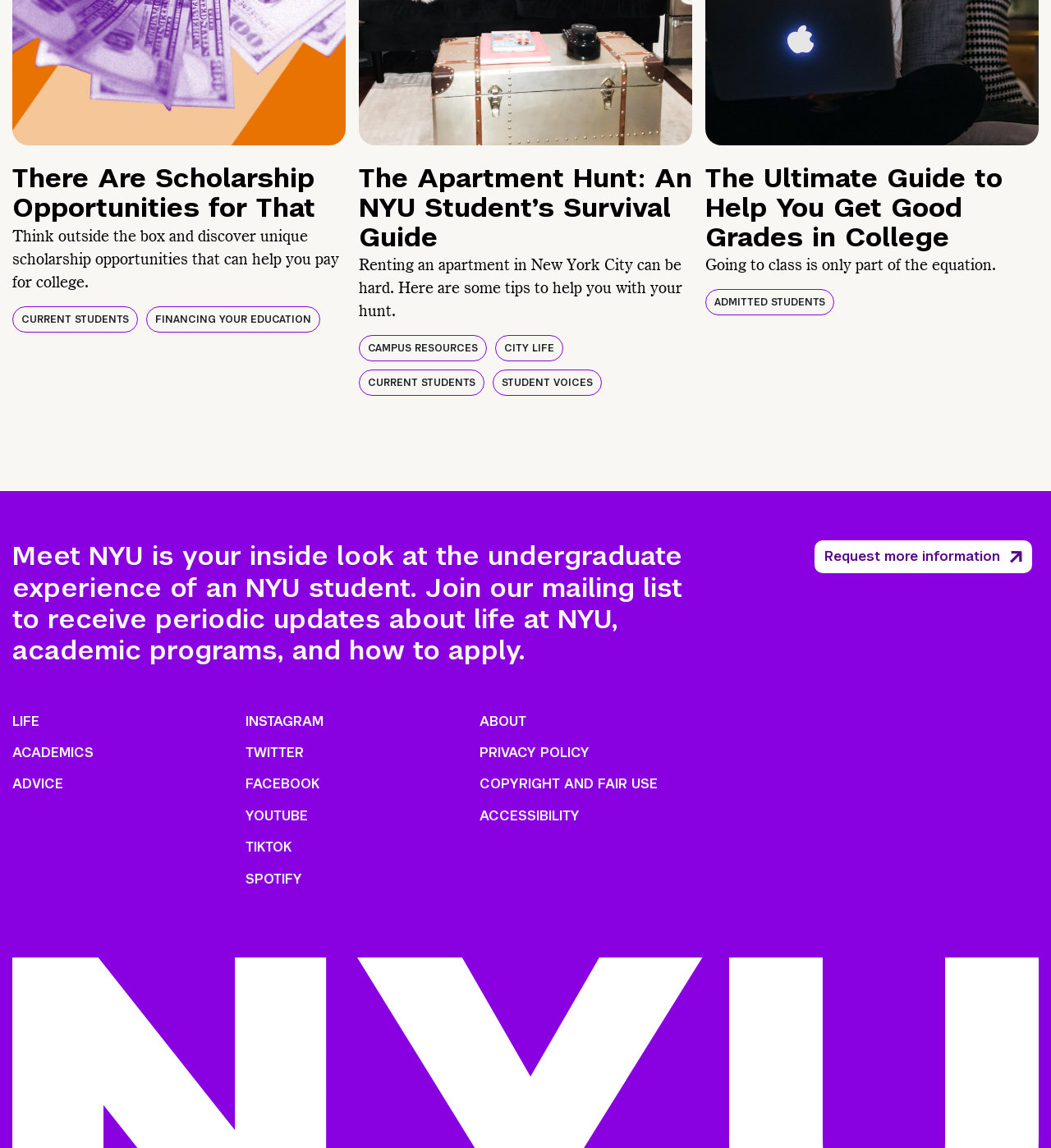Locate the bounding box coordinates of the clickable region necessary to complete the following instruction: "Get tips on apartment hunting". Provide the coordinates in the format of four float numbers between 0 and 1, i.e., [left, top, right, bottom].

[0.341, 0.146, 0.659, 0.219]